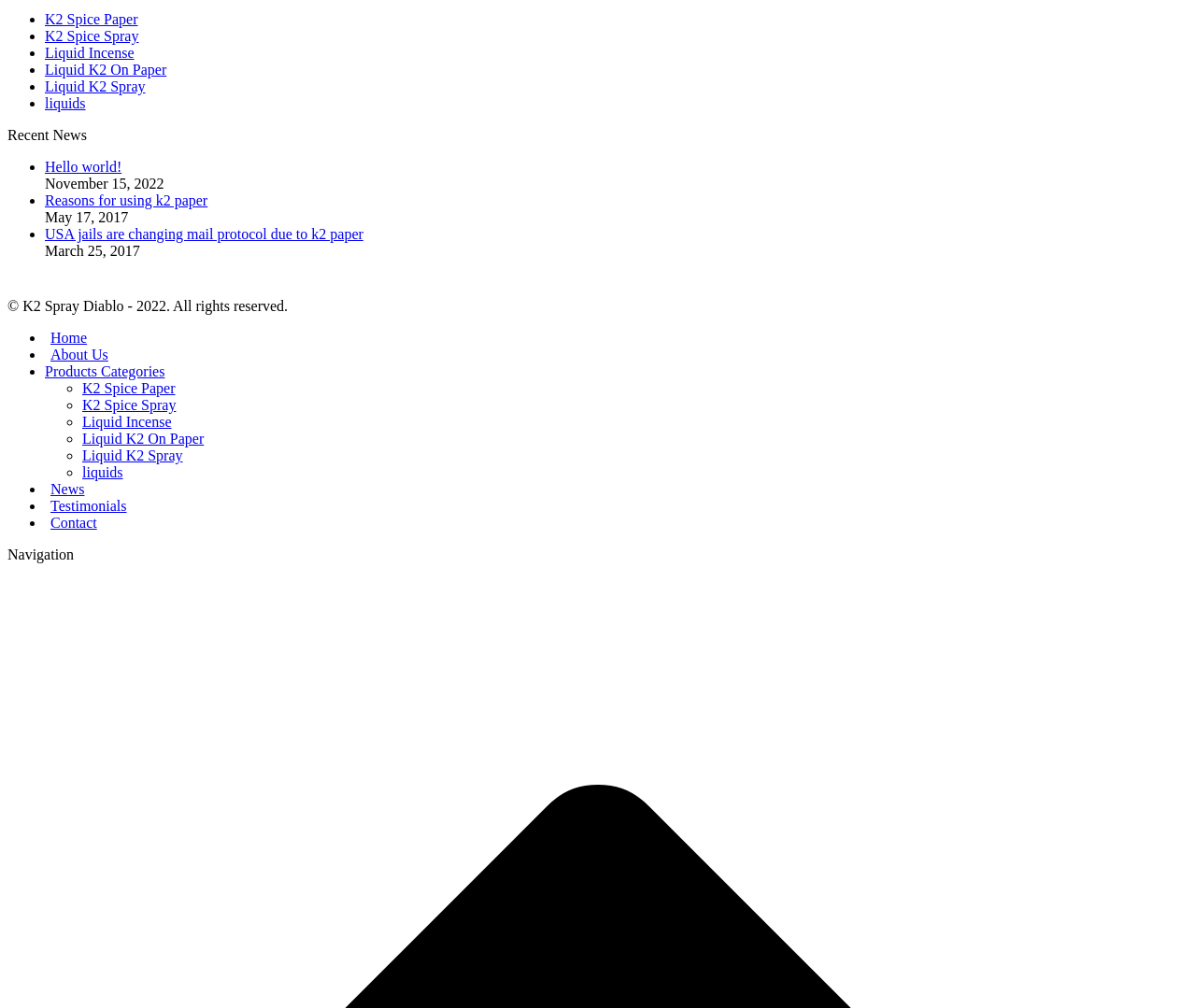How many navigation links are available on the webpage?
Use the screenshot to answer the question with a single word or phrase.

7